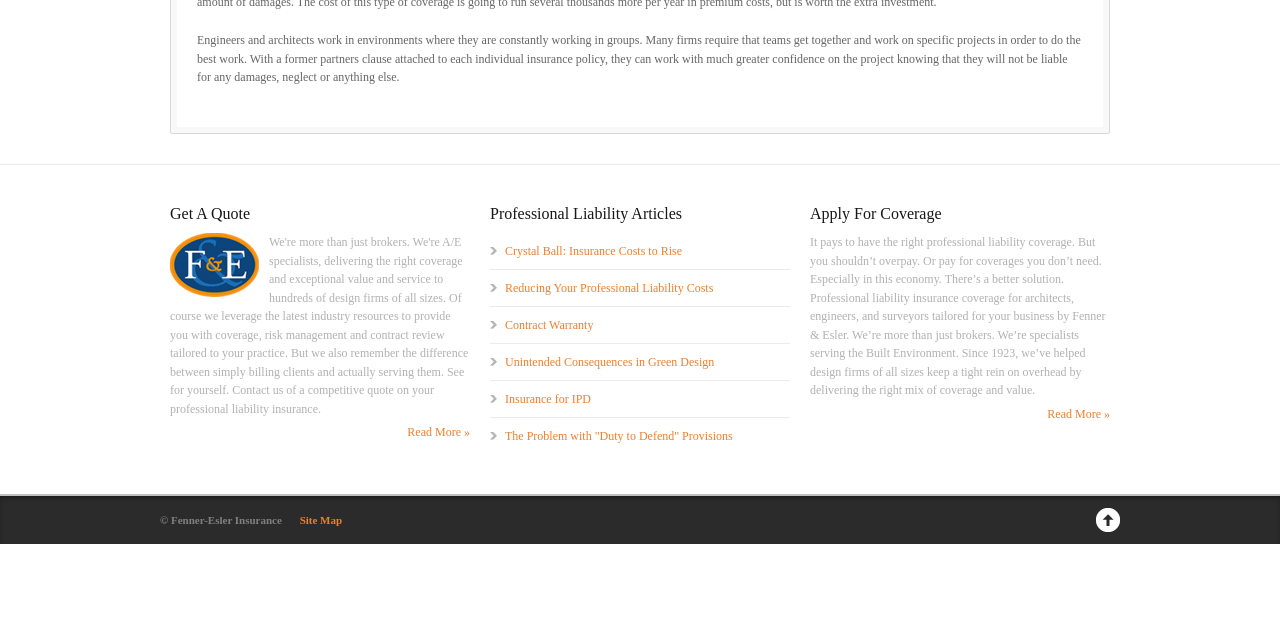Extract the bounding box coordinates of the UI element described by: "Read More »". The coordinates should include four float numbers ranging from 0 to 1, e.g., [left, top, right, bottom].

[0.818, 0.635, 0.867, 0.657]